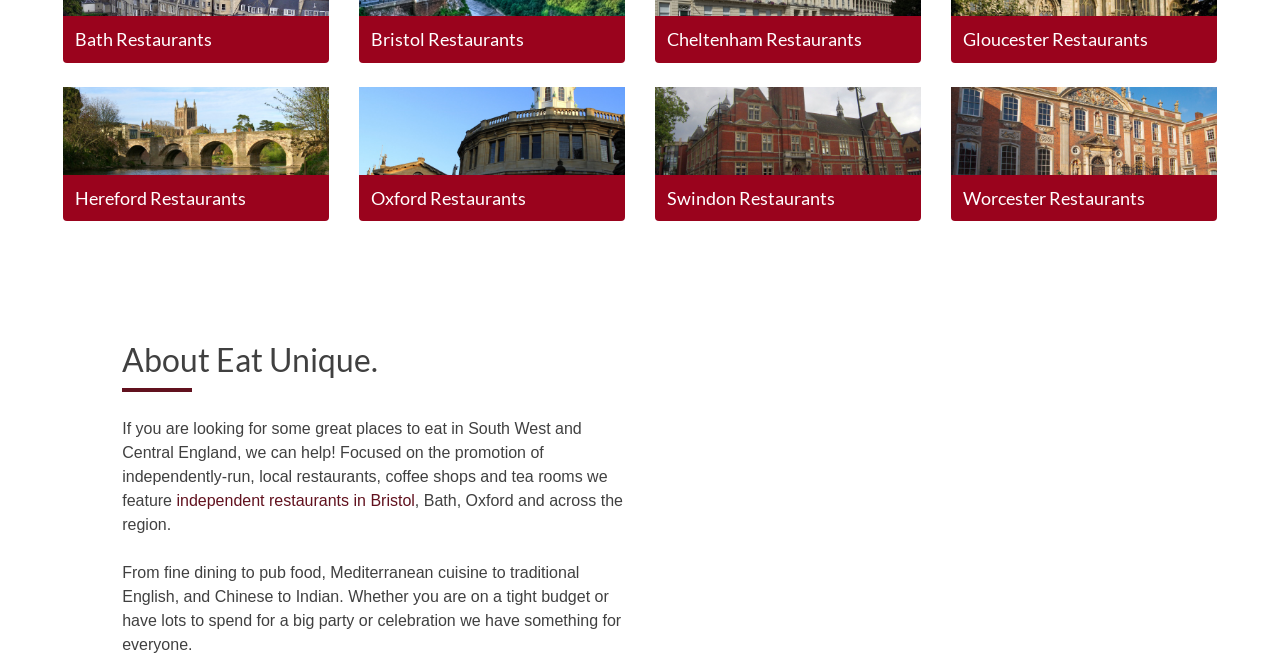Calculate the bounding box coordinates of the UI element given the description: "independent restaurants in Bristol".

[0.138, 0.732, 0.324, 0.757]